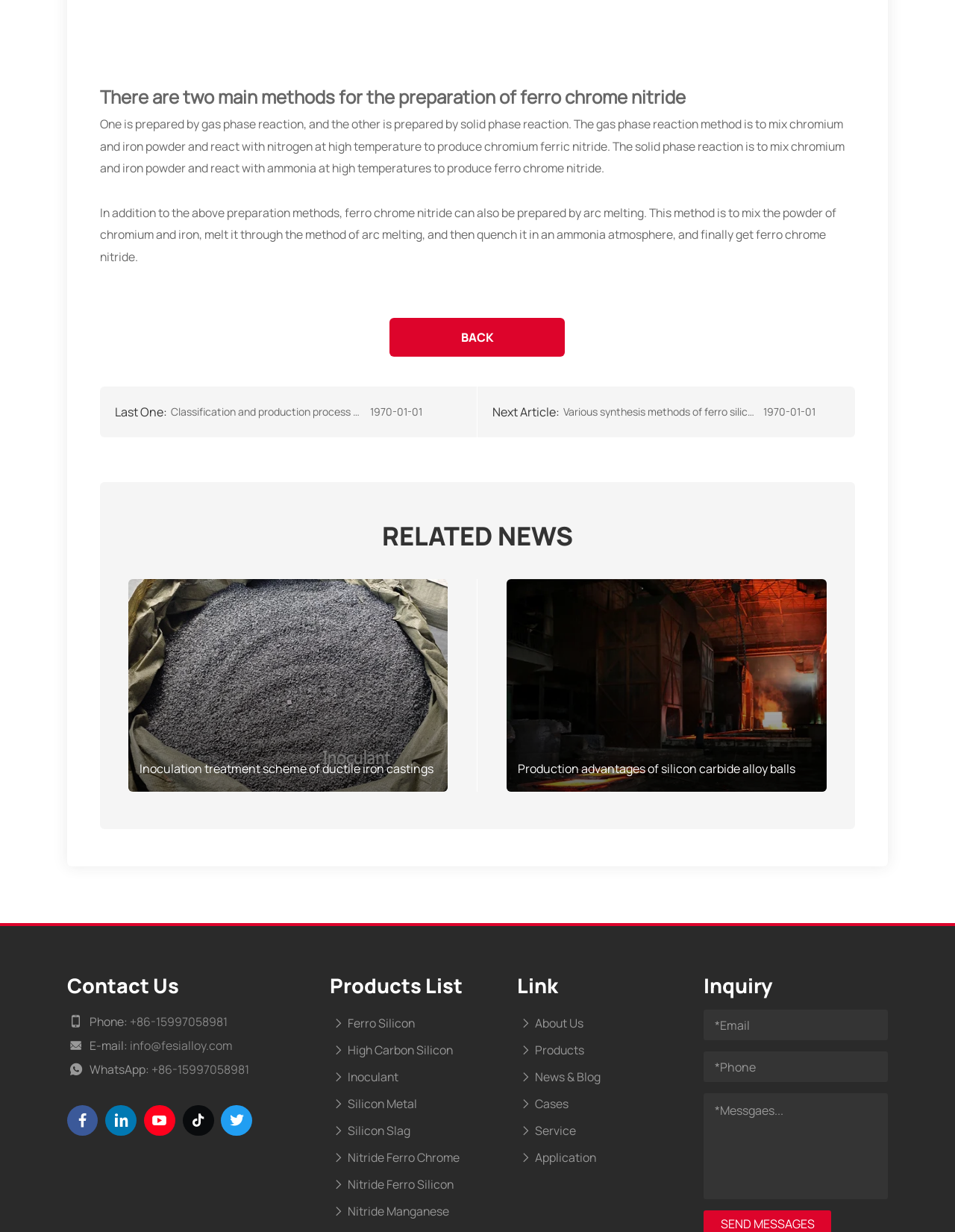What are the products listed on the webpage?
Kindly offer a comprehensive and detailed response to the question.

The products listed on the webpage can be found on the right side of the webpage, which includes Ferro Silicon, High Carbon Silicon, Inoculant, Silicon Metal, Silicon Slag, Nitride Ferro Chrome, Nitride Ferro Silicon, and Nitride Manganese.